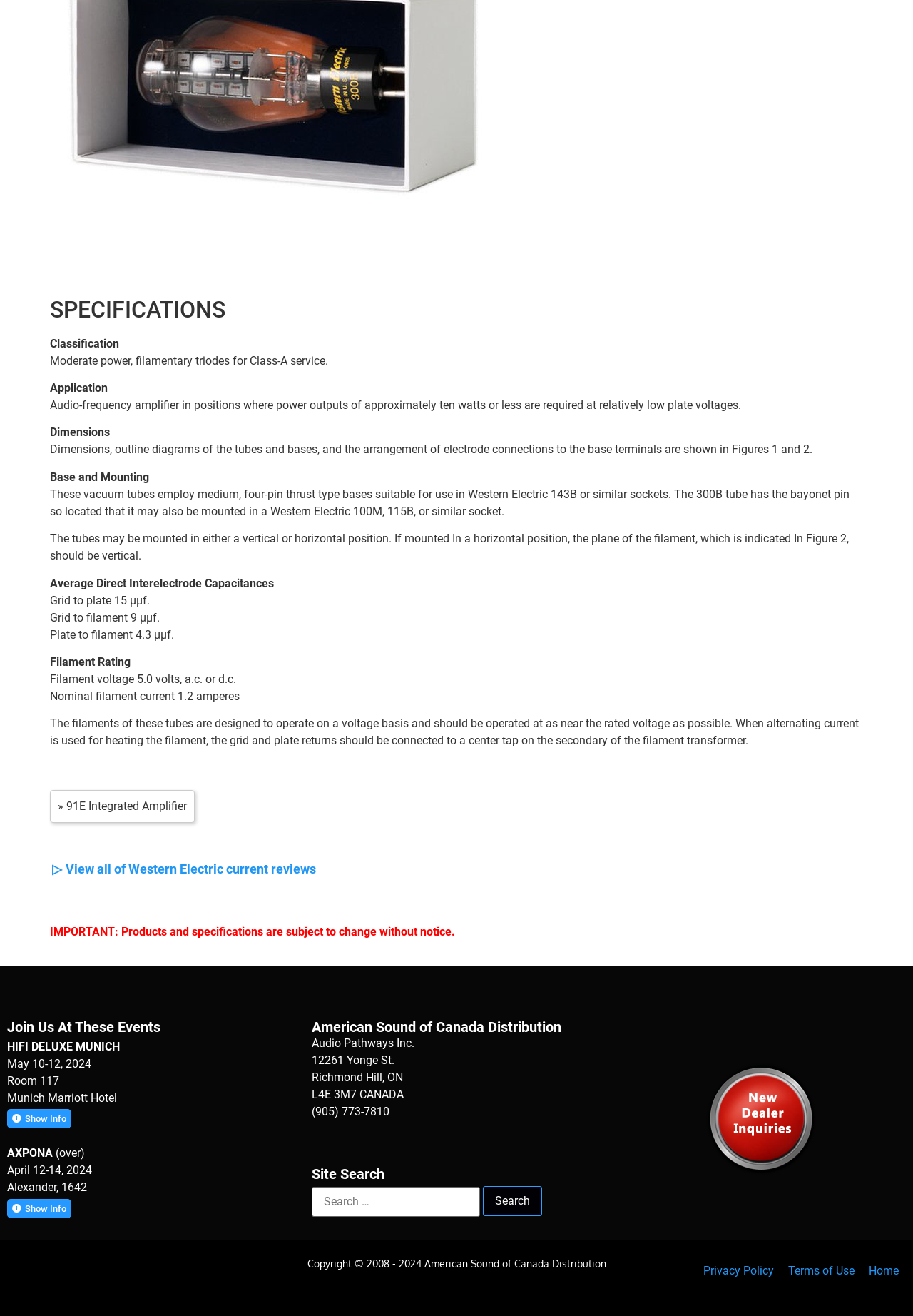Give a one-word or one-phrase response to the question: 
What is the company distributing Western Electric products in Canada?

Audio Pathways Inc.